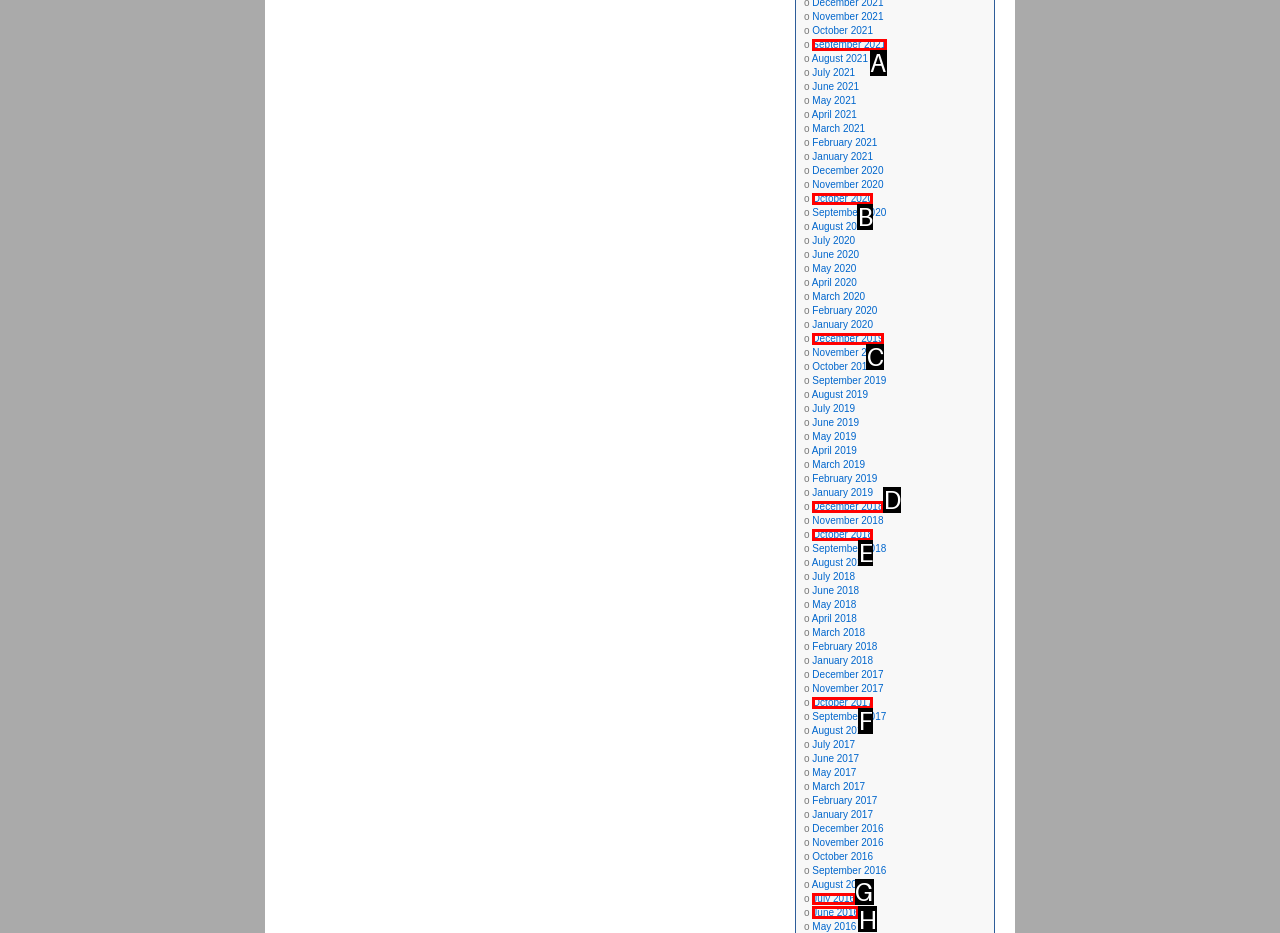To achieve the task: View June 2016, which HTML element do you need to click?
Respond with the letter of the correct option from the given choices.

H